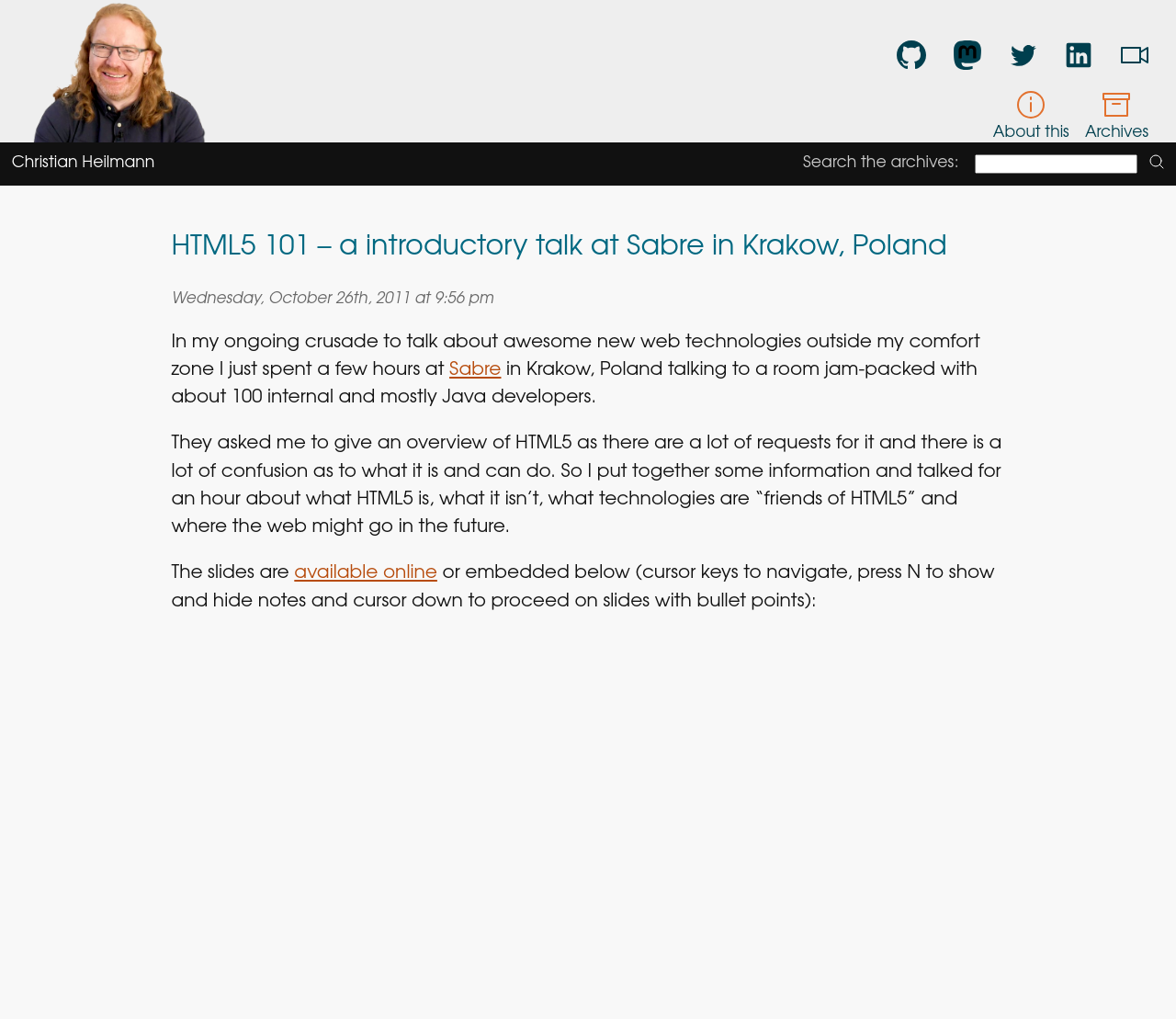Using the webpage screenshot, locate the HTML element that fits the following description and provide its bounding box: "parent_node: Search the archives: name="s"".

[0.829, 0.151, 0.967, 0.17]